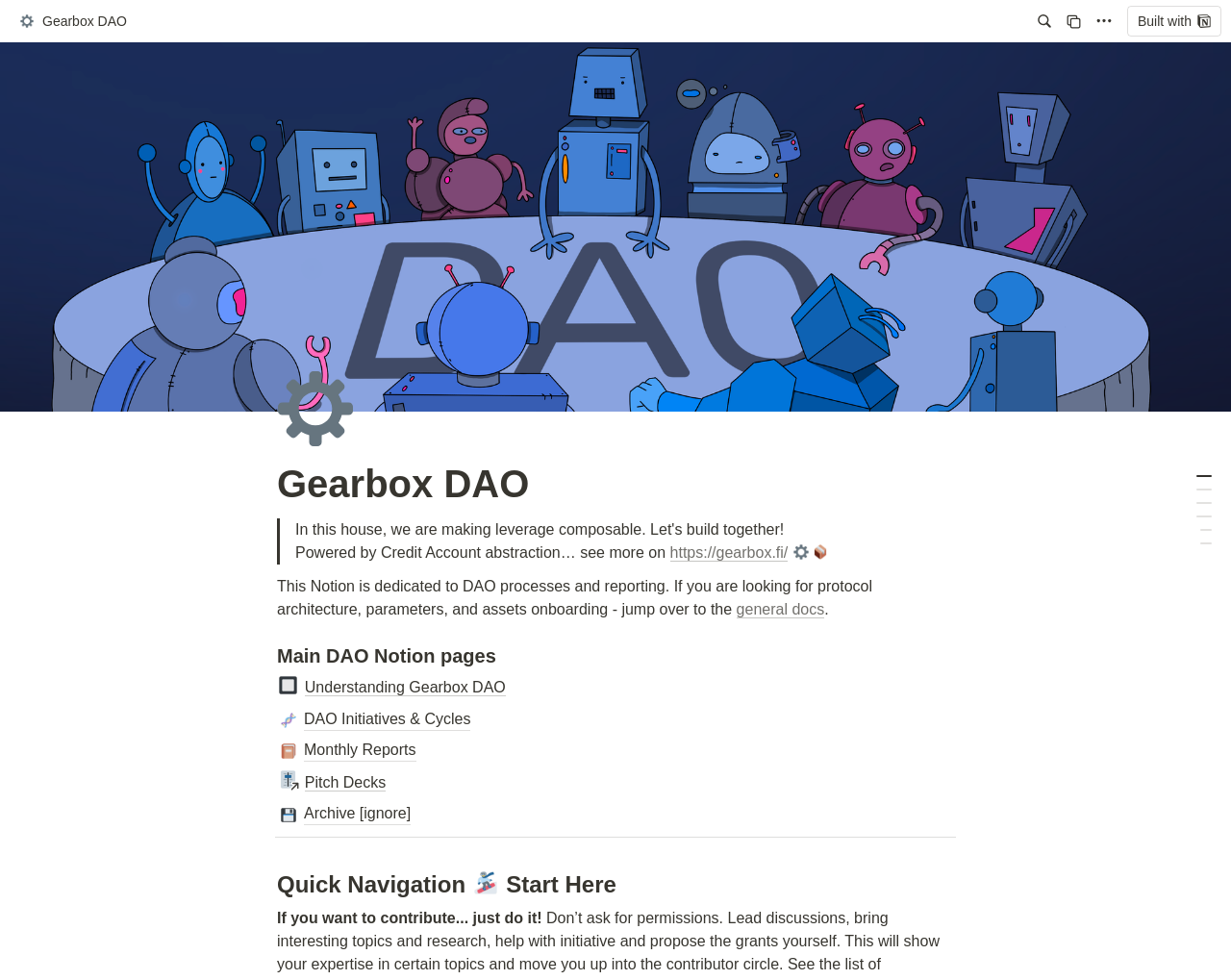Extract the bounding box coordinates for the described element: "Add to bag". The coordinates should be represented as four float numbers between 0 and 1: [left, top, right, bottom].

None